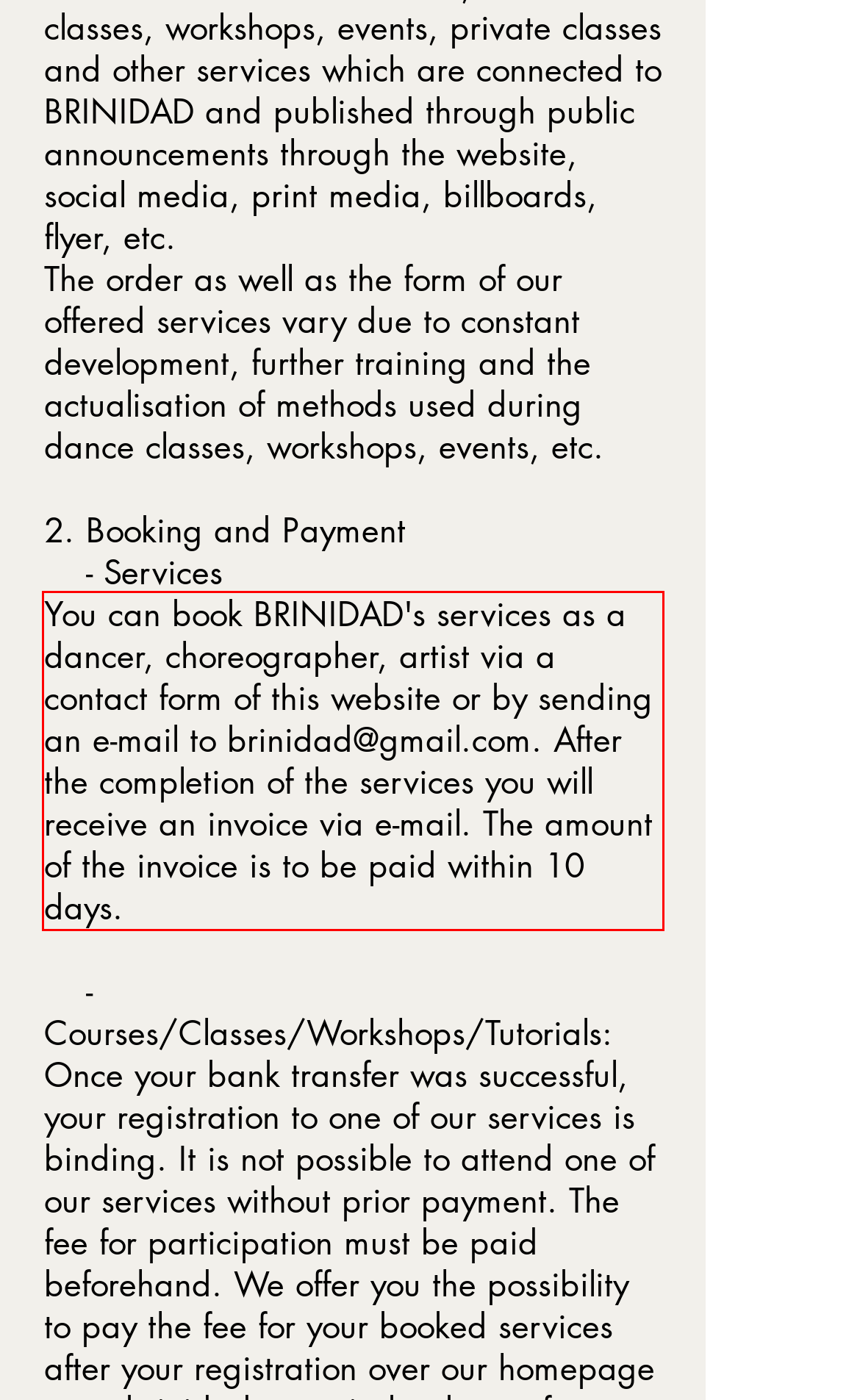Identify the text within the red bounding box on the webpage screenshot and generate the extracted text content.

You can book BRINIDAD's services as a dancer, choreographer, artist via a contact form of this website or by sending an e-mail to brinidad@gmail.com. After the completion of the services you will receive an invoice via e-mail. The amount of the invoice is to be paid within 10 days.